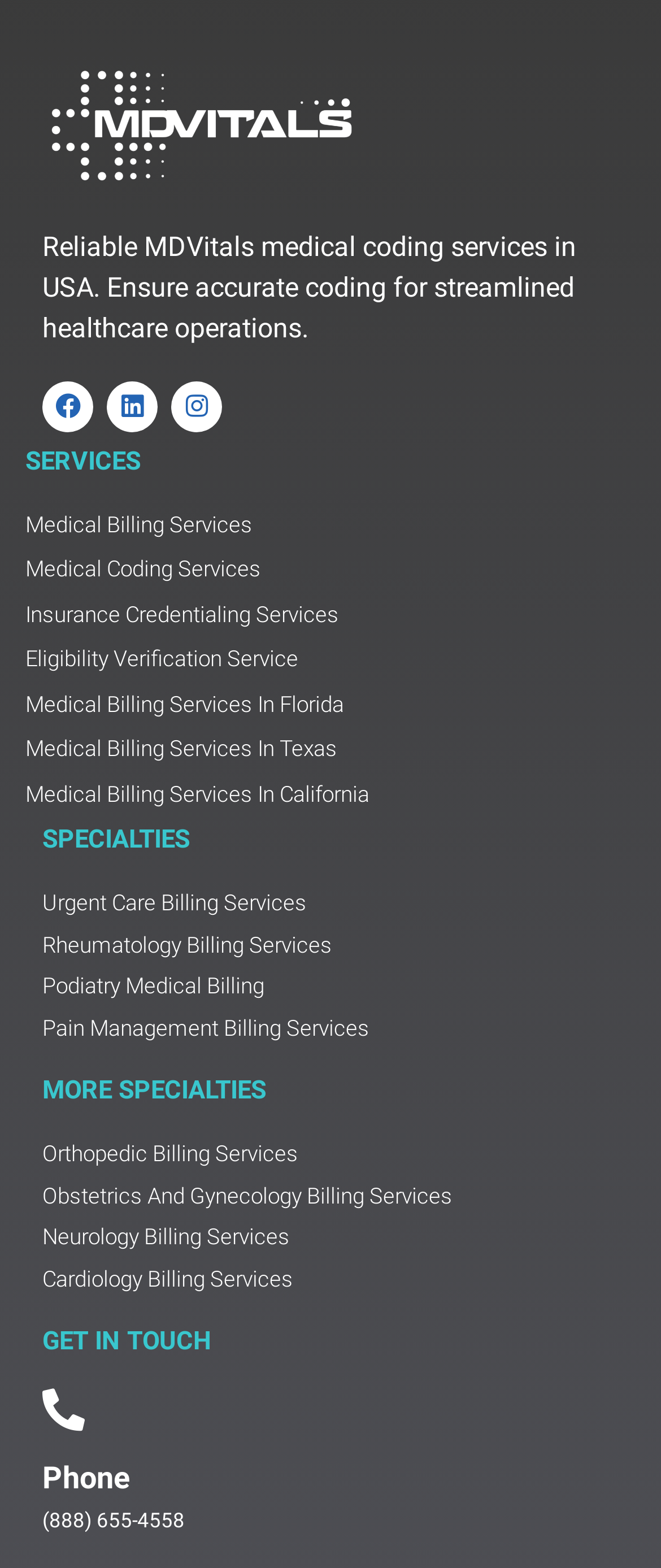Provide a one-word or one-phrase answer to the question:
How many specialties are listed on the webpage?

8